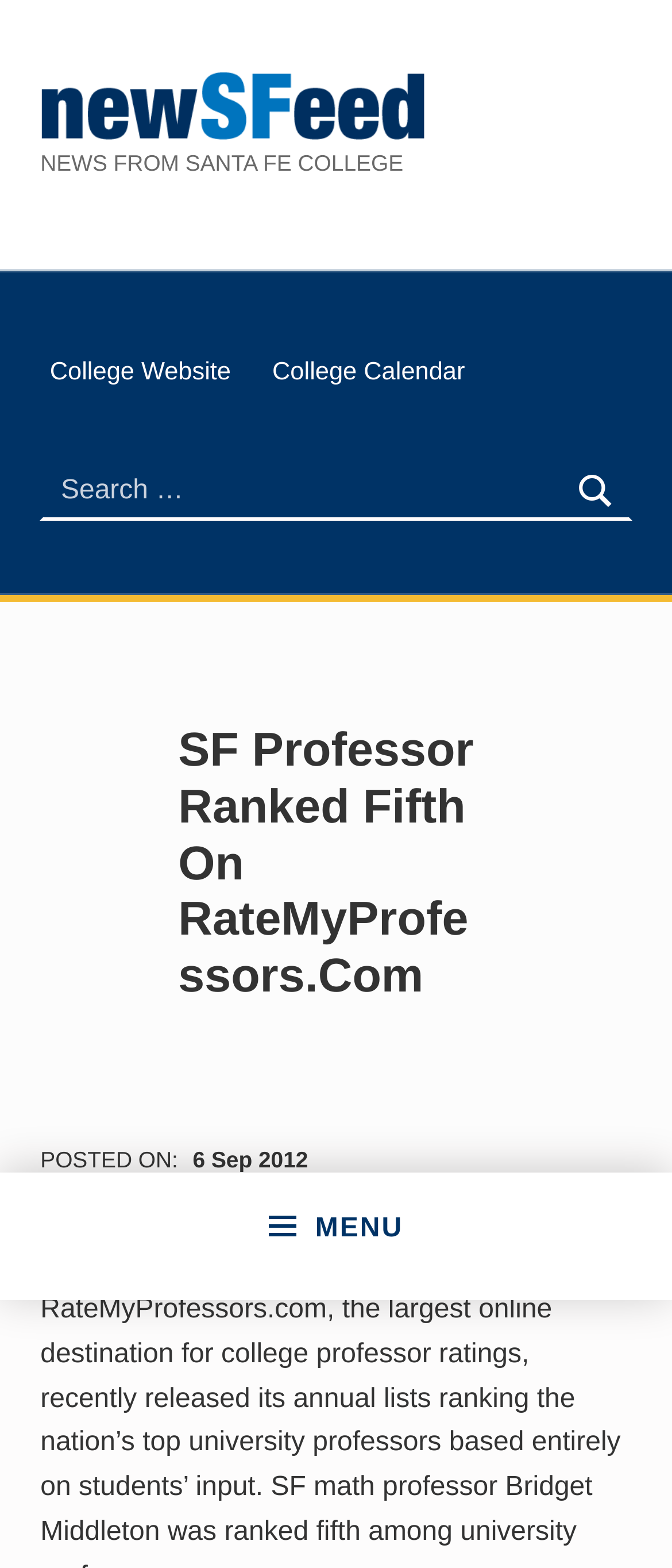How many links are in the header widgets section?
Answer the question with detailed information derived from the image.

The header widgets section contains two links, 'College Website' and 'College Calendar', which are located at the top of the webpage.